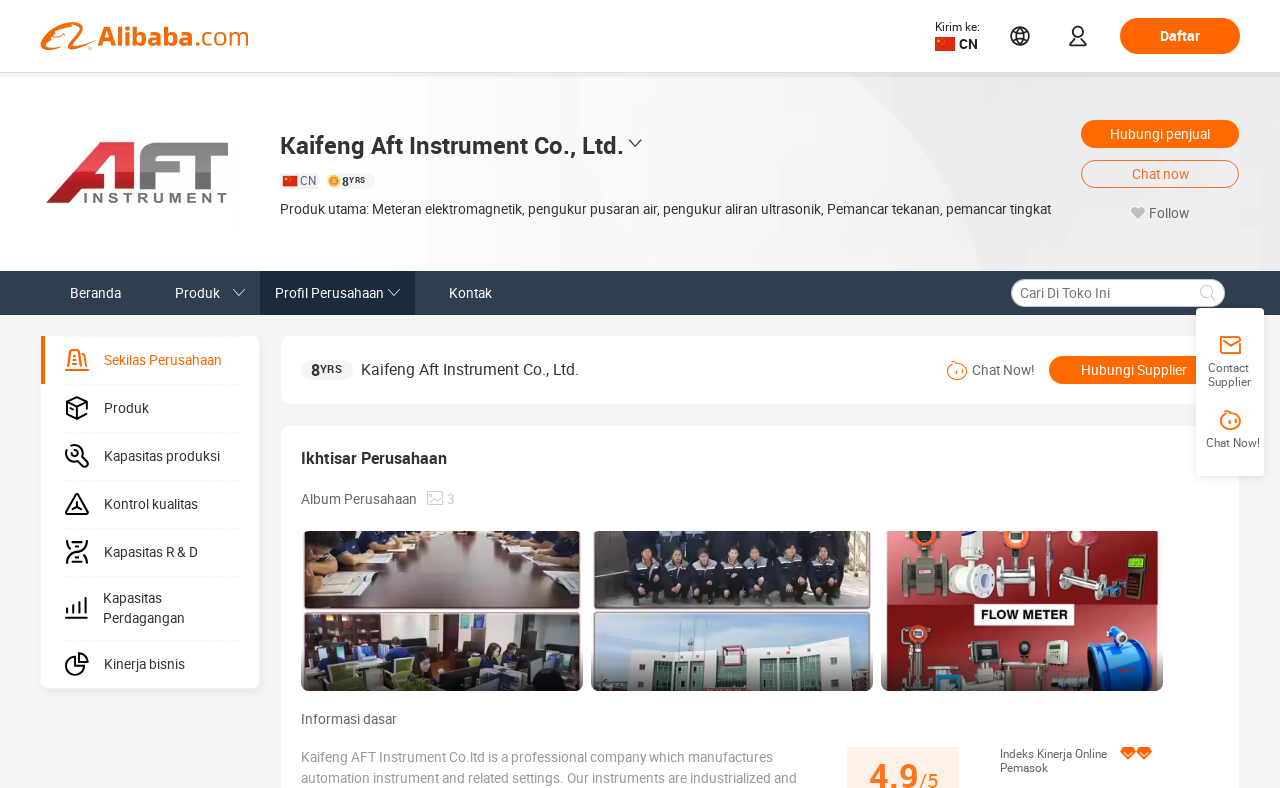Please provide a one-word or short phrase answer to the question:
What is the company name?

Kaifeng Aft Instrument Co., Ltd.